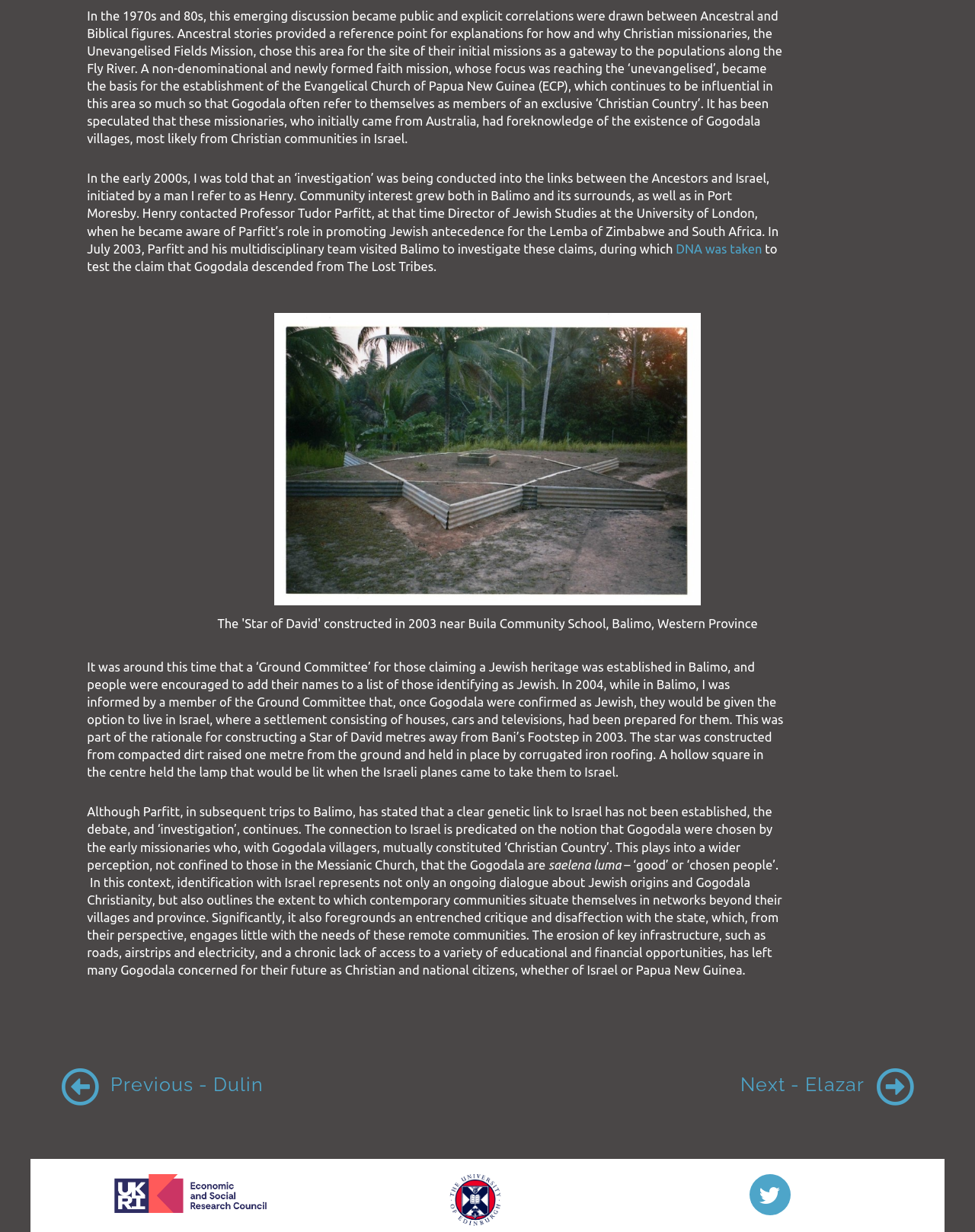What is the topic of the text?
Answer the question in a detailed and comprehensive manner.

Based on the text, it appears that the topic is about the connection between the Gogodala people and Israel, including their ancestral stories and the investigation into their possible Jewish heritage.